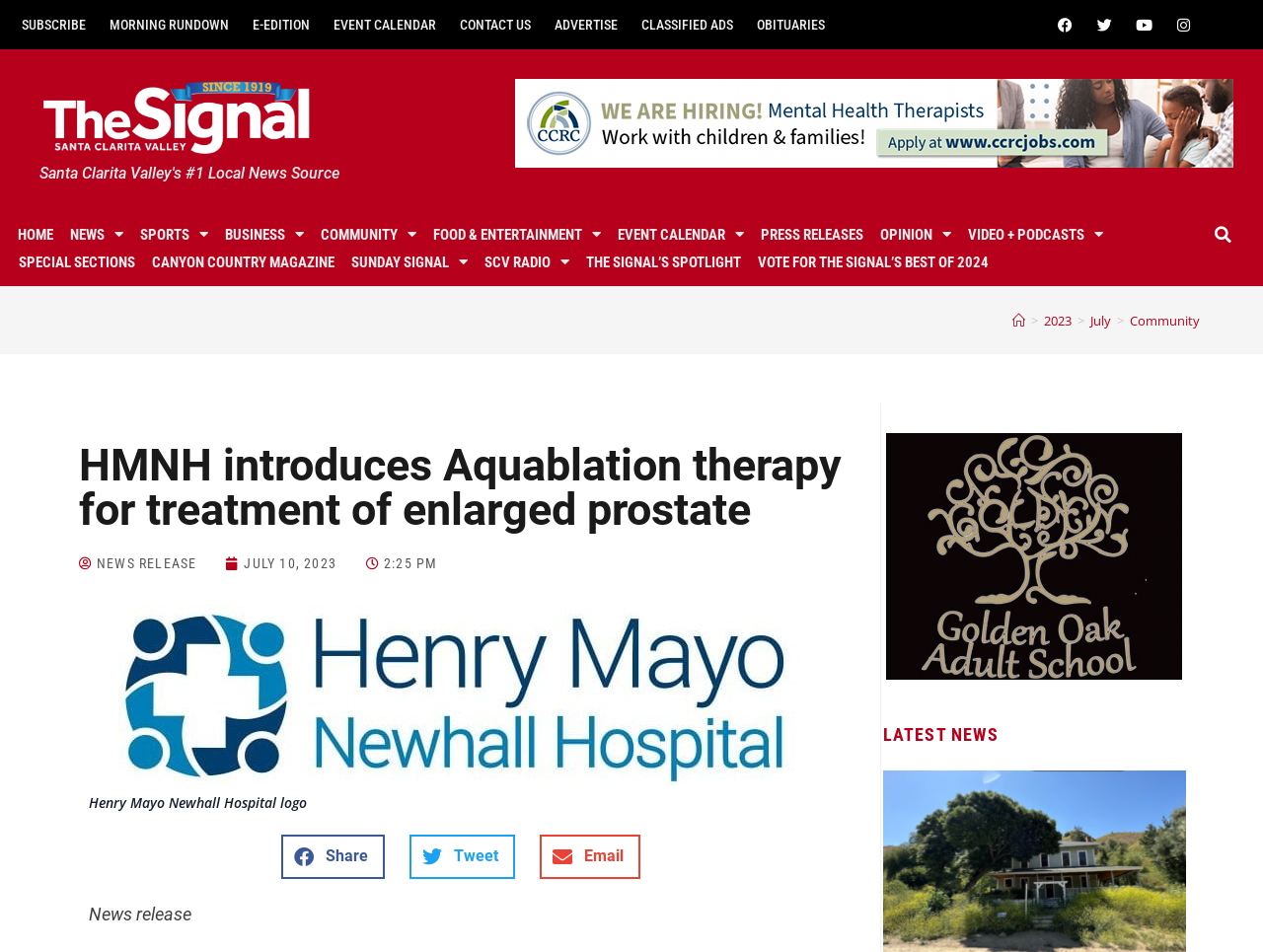Generate the title text from the webpage.

HMNH introduces Aquablation therapy for treatment of enlarged prostate